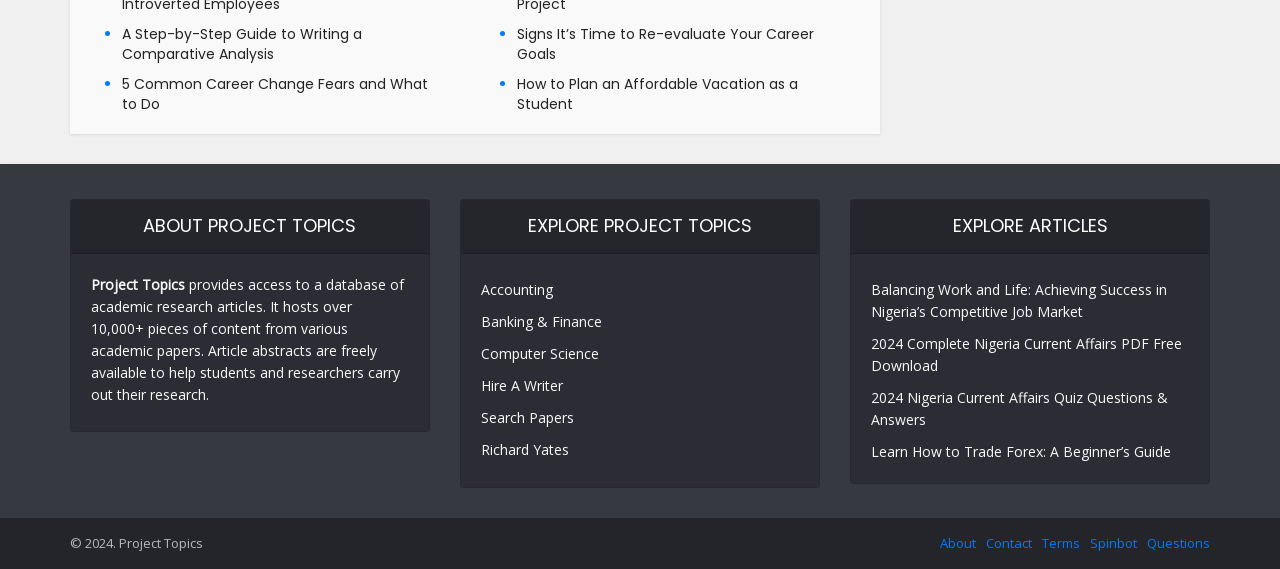Locate the bounding box coordinates of the segment that needs to be clicked to meet this instruction: "Search for papers".

[0.376, 0.715, 0.448, 0.754]